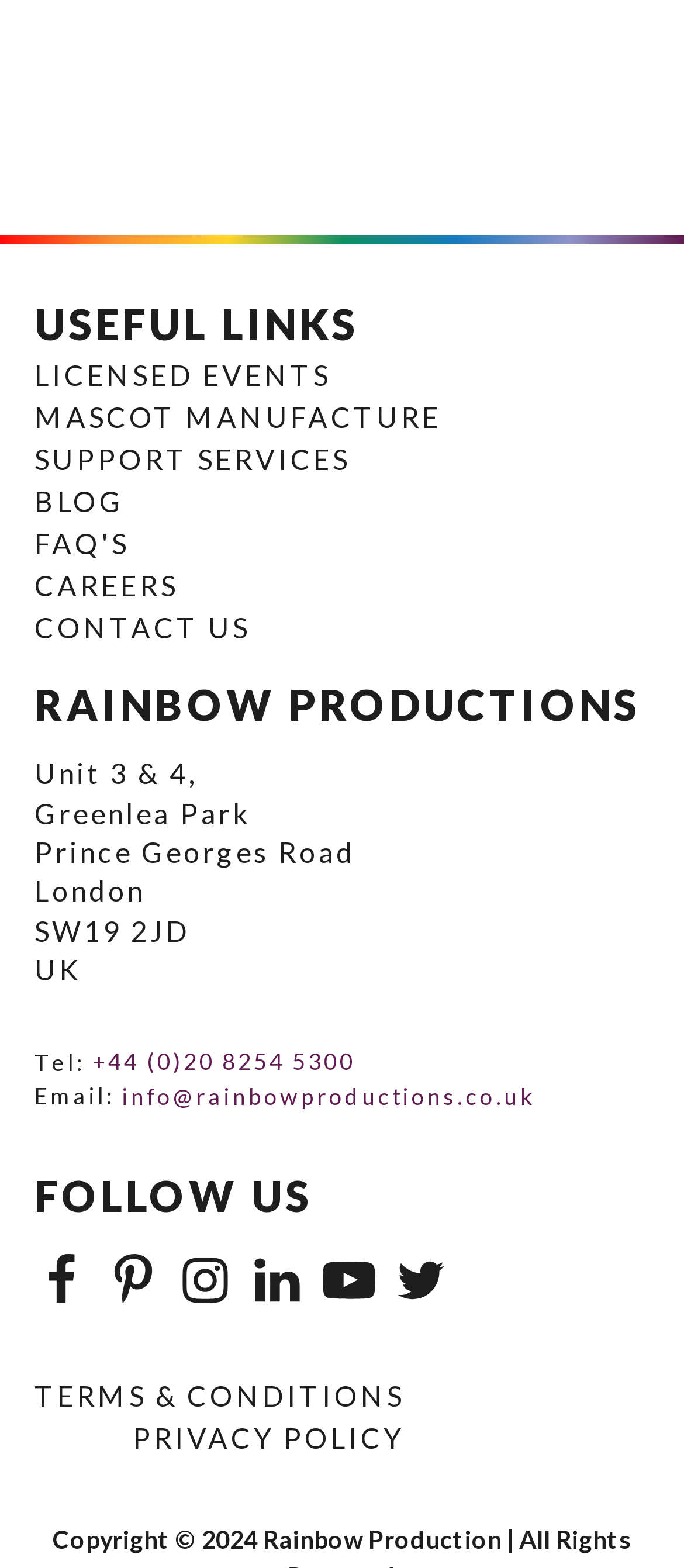Locate the UI element described as follows: "+44 (0)20 8254 5300". Return the bounding box coordinates as four float numbers between 0 and 1 in the order [left, top, right, bottom].

[0.135, 0.668, 0.519, 0.686]